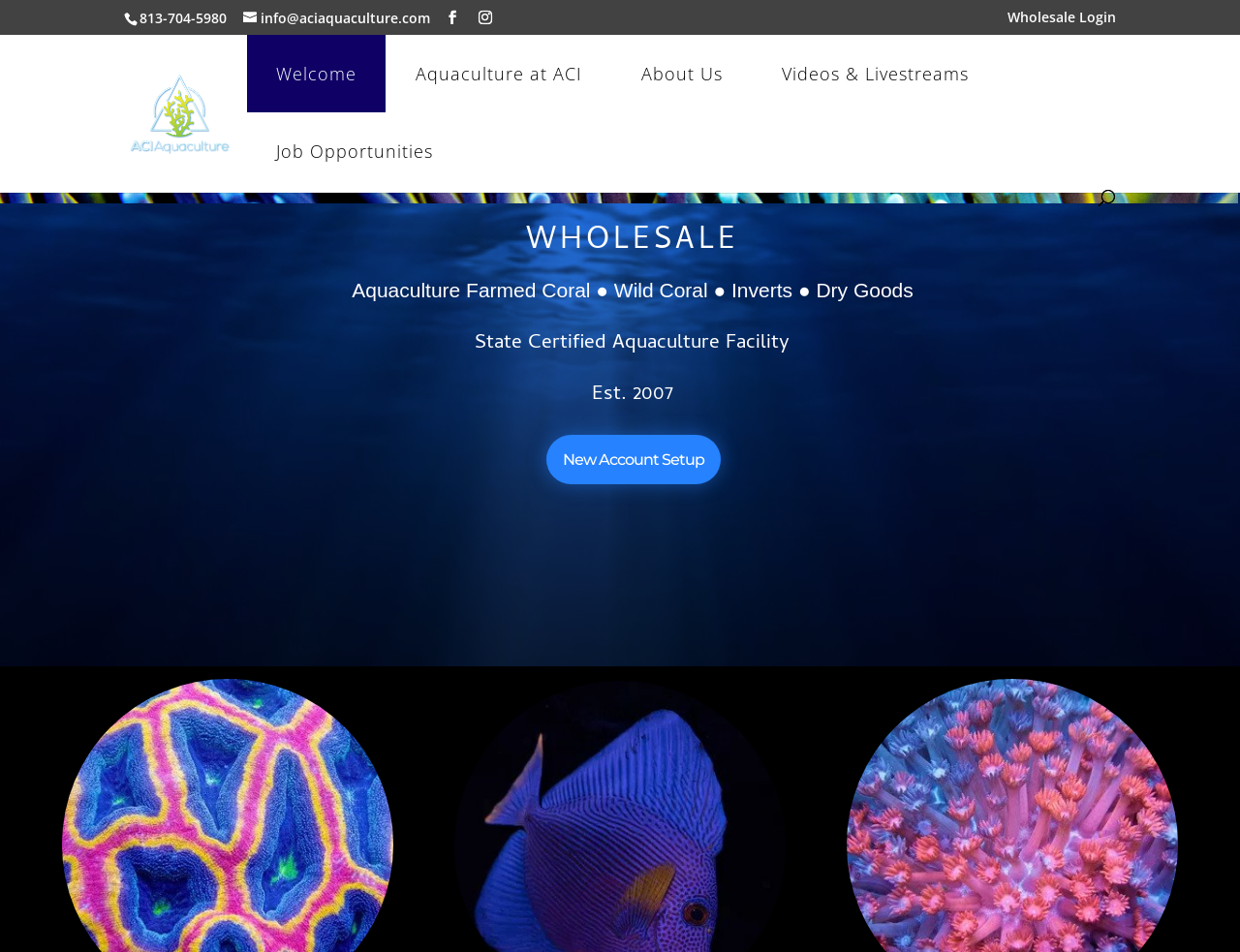Please identify the bounding box coordinates of where to click in order to follow the instruction: "Login to wholesale account".

[0.812, 0.011, 0.9, 0.036]